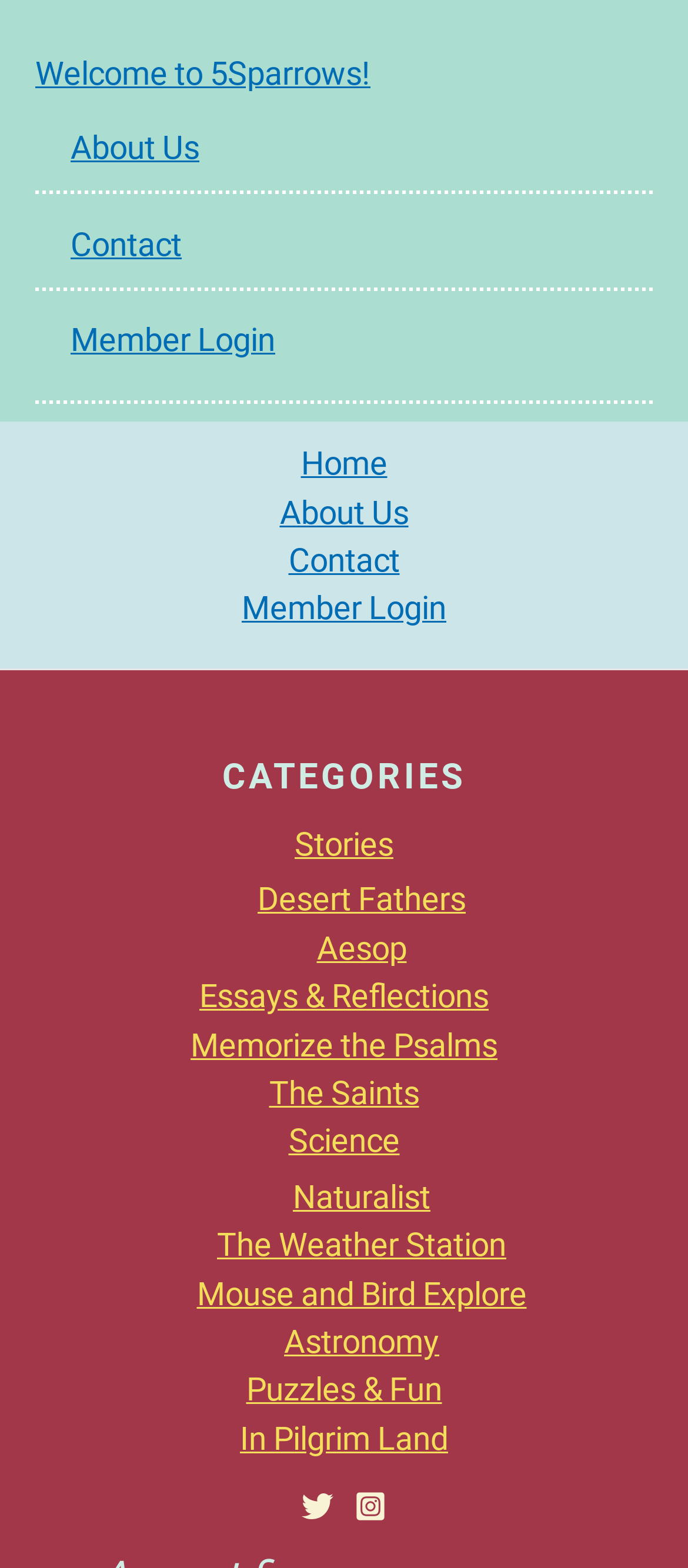Reply to the question with a single word or phrase:
What is the main navigation menu?

Menu